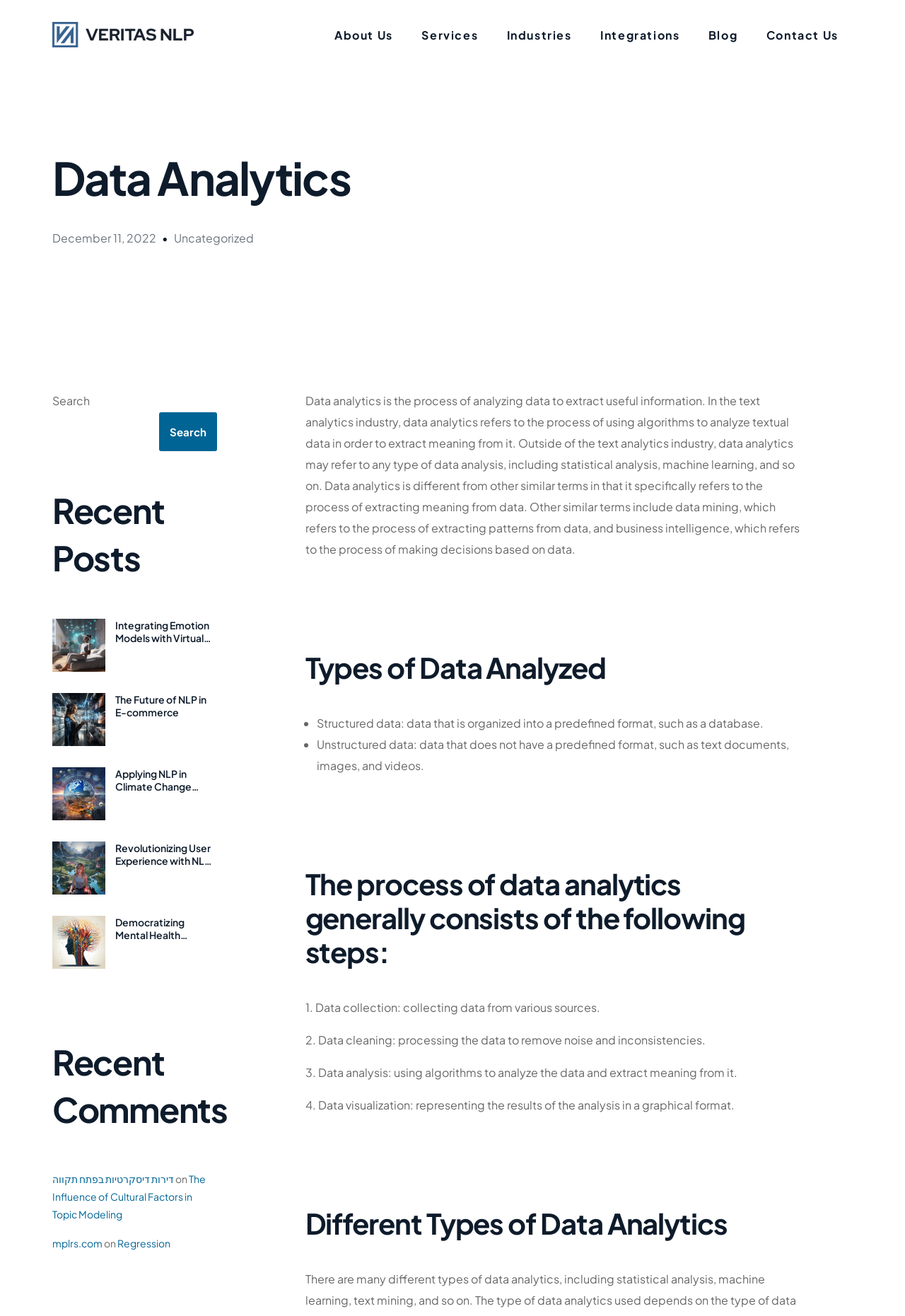Please identify the bounding box coordinates of the area that needs to be clicked to follow this instruction: "Click on the 'Contact Us' link".

[0.831, 0.0, 0.942, 0.052]